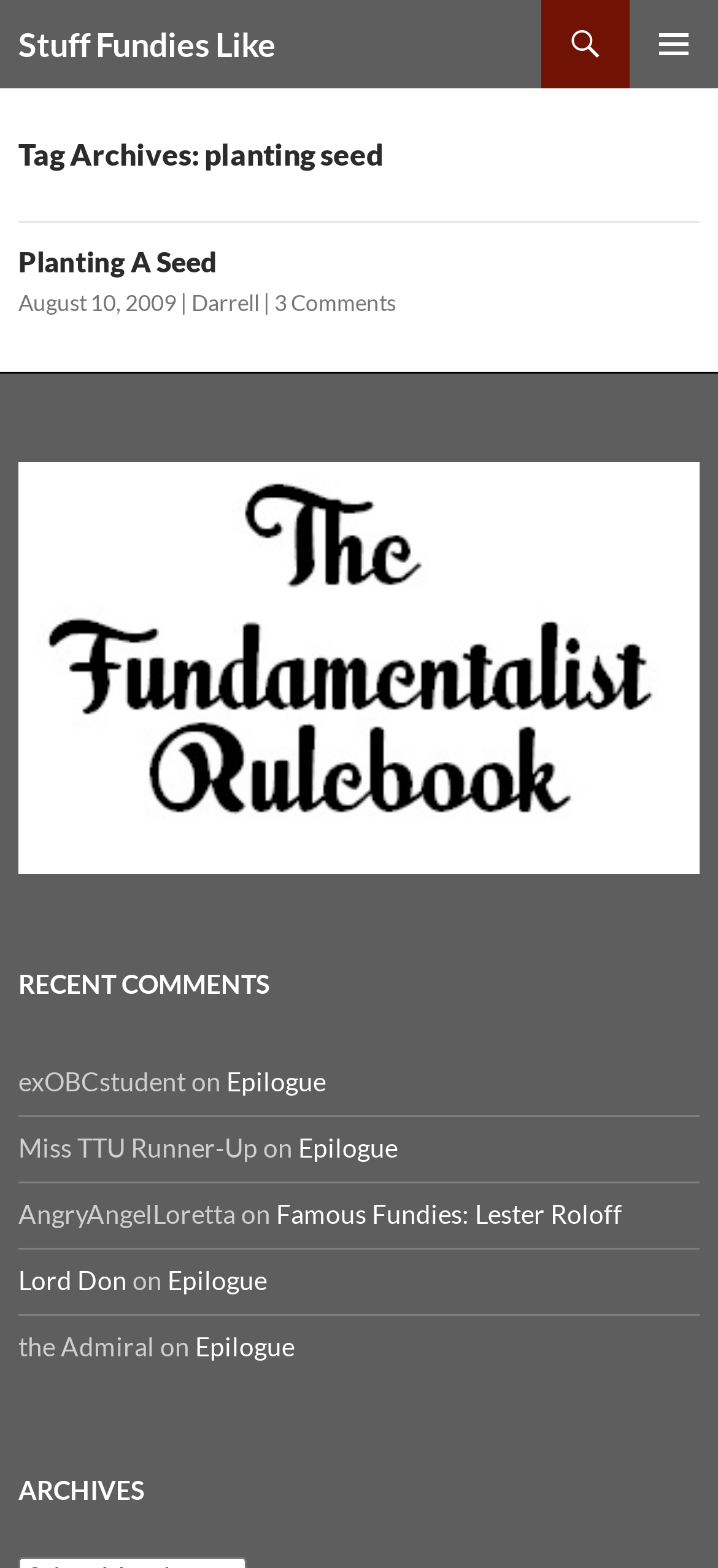Determine the bounding box coordinates for the area you should click to complete the following instruction: "go to next post".

None